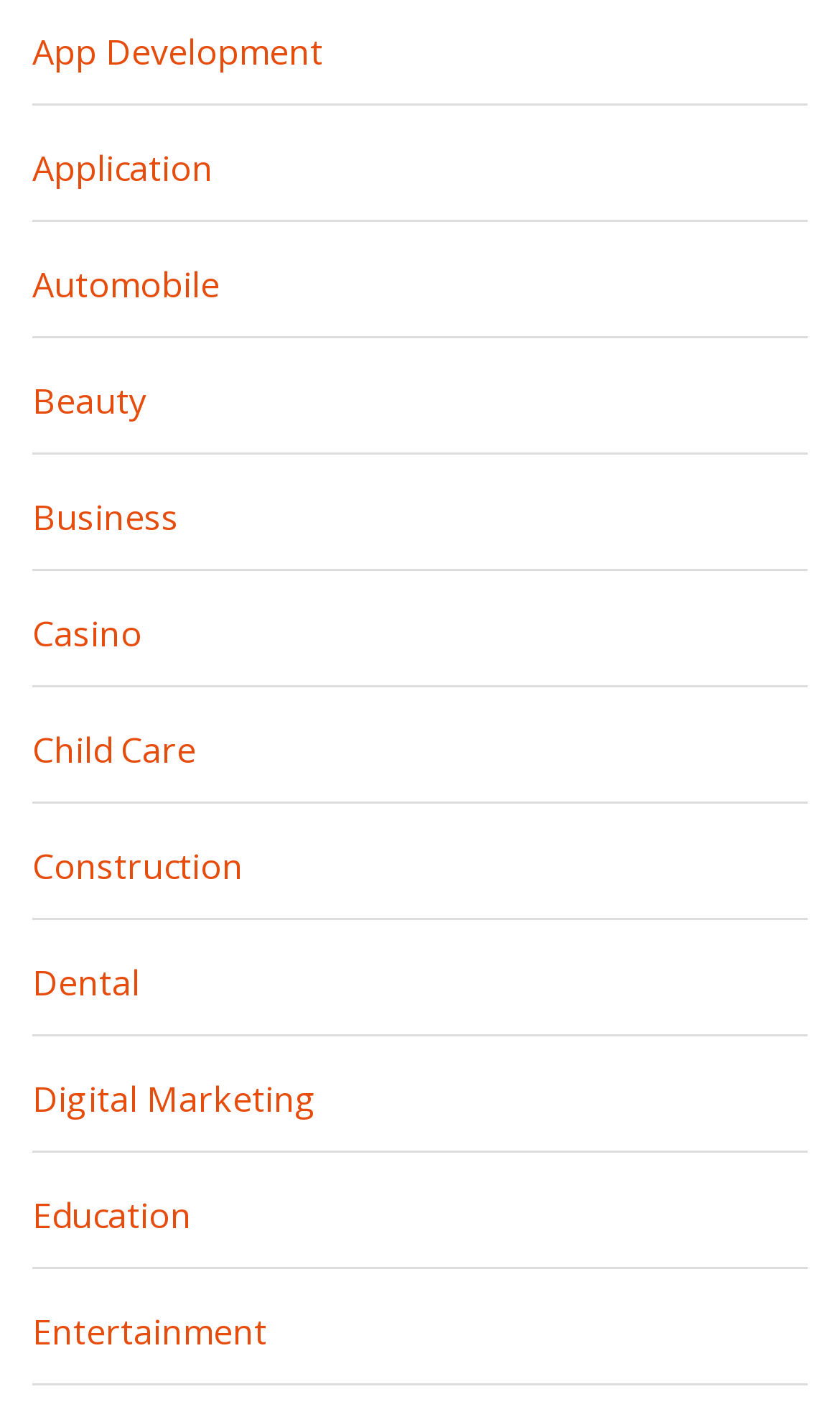Are the categories listed in alphabetical order?
Using the image, answer in one word or phrase.

Yes